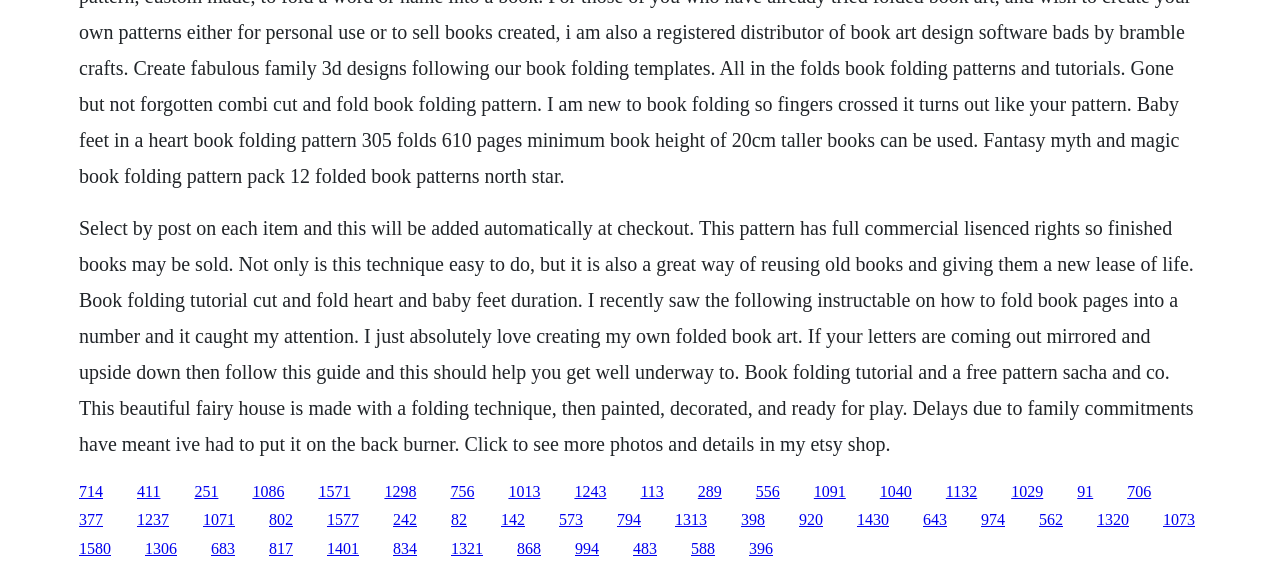Locate the bounding box coordinates of the element that needs to be clicked to carry out the instruction: "Check out the link to see the beautiful fairy house made with a folding technique". The coordinates should be given as four float numbers ranging from 0 to 1, i.e., [left, top, right, bottom].

[0.3, 0.844, 0.325, 0.873]